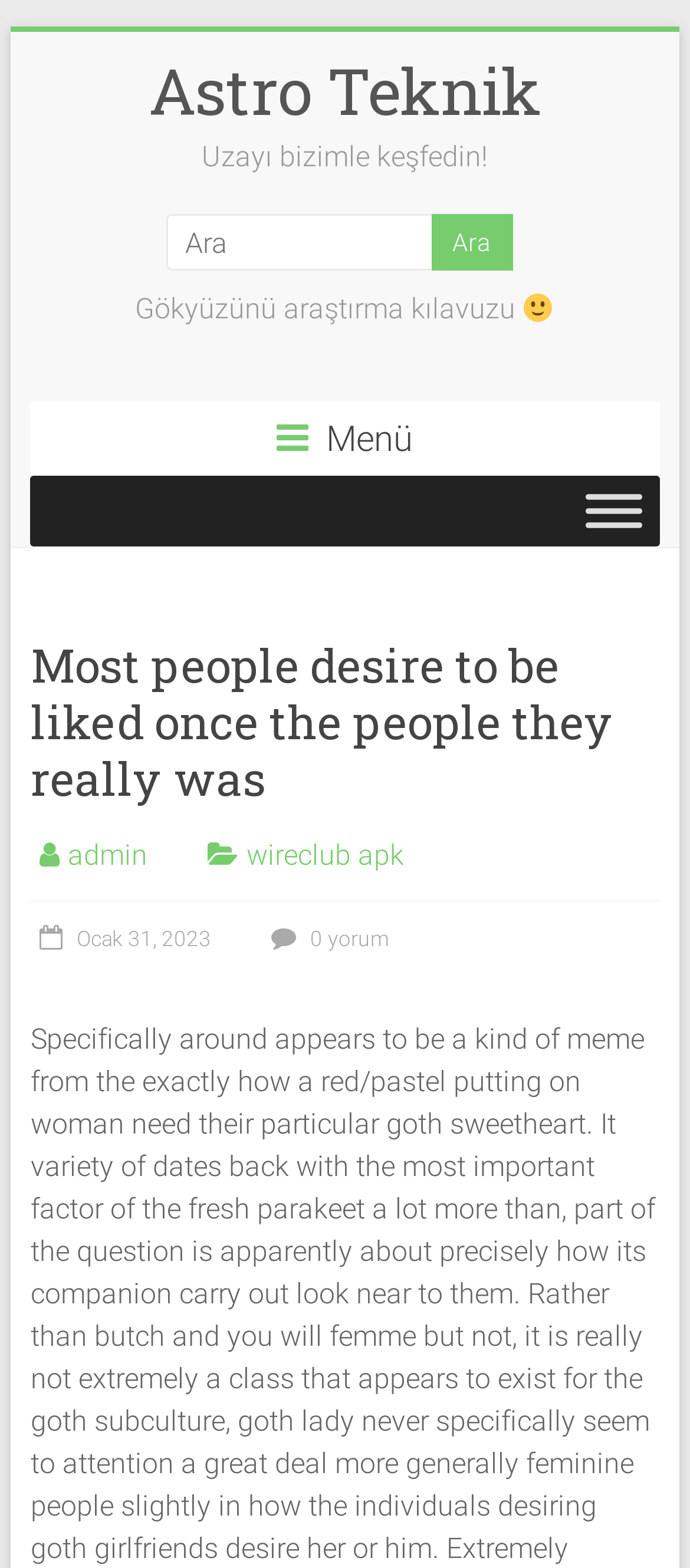Specify the bounding box coordinates of the element's area that should be clicked to execute the given instruction: "Read the article posted on Ocak 31, 2023". The coordinates should be four float numbers between 0 and 1, i.e., [left, top, right, bottom].

[0.044, 0.591, 0.306, 0.607]